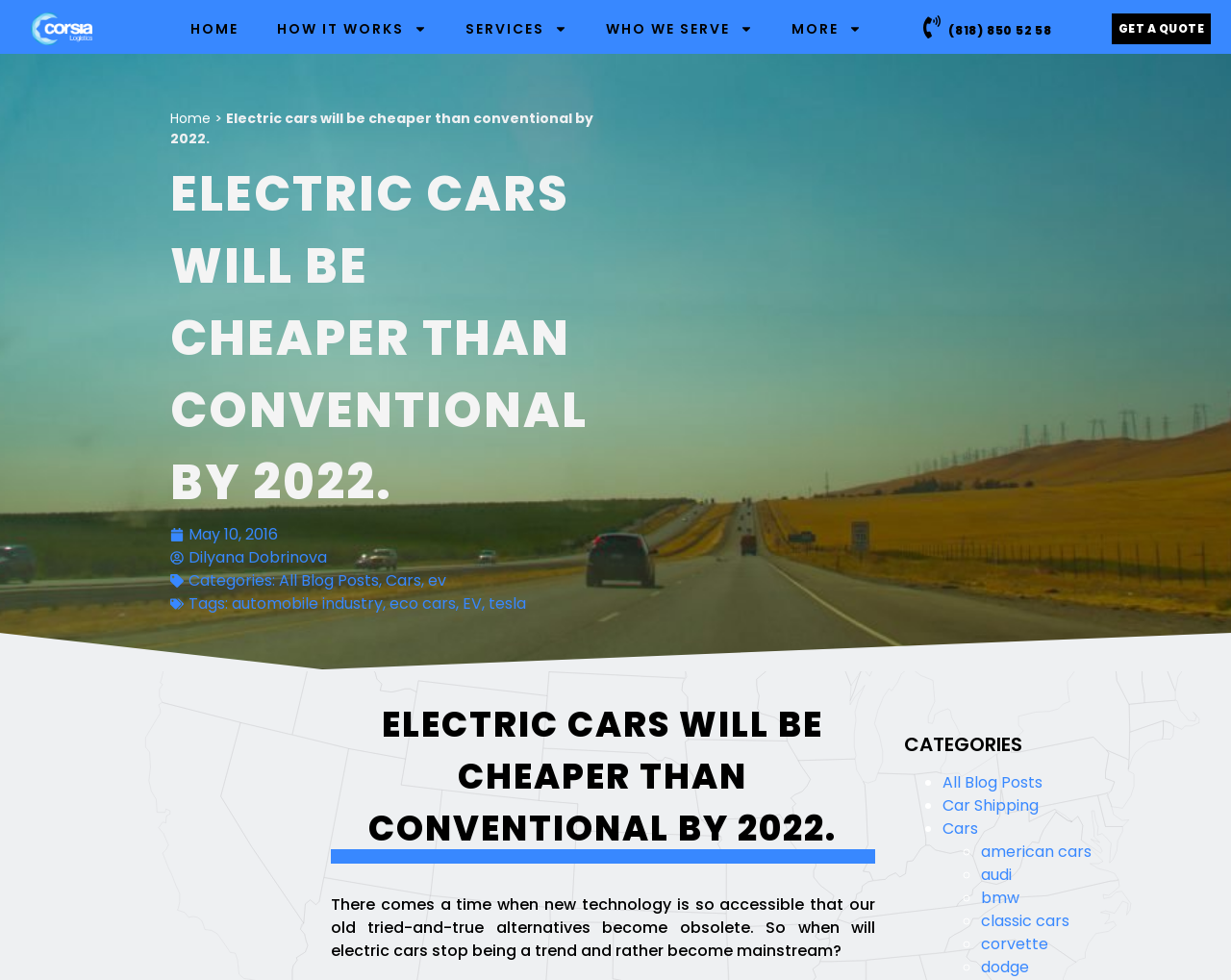How many categories are listed on the webpage?
Please use the image to provide an in-depth answer to the question.

I counted the number of categories by looking at the list of categories listed on the webpage, which includes 'All Blog Posts', 'Car Shipping', 'Cars', 'american cars', and others. There are a total of 5 categories listed.